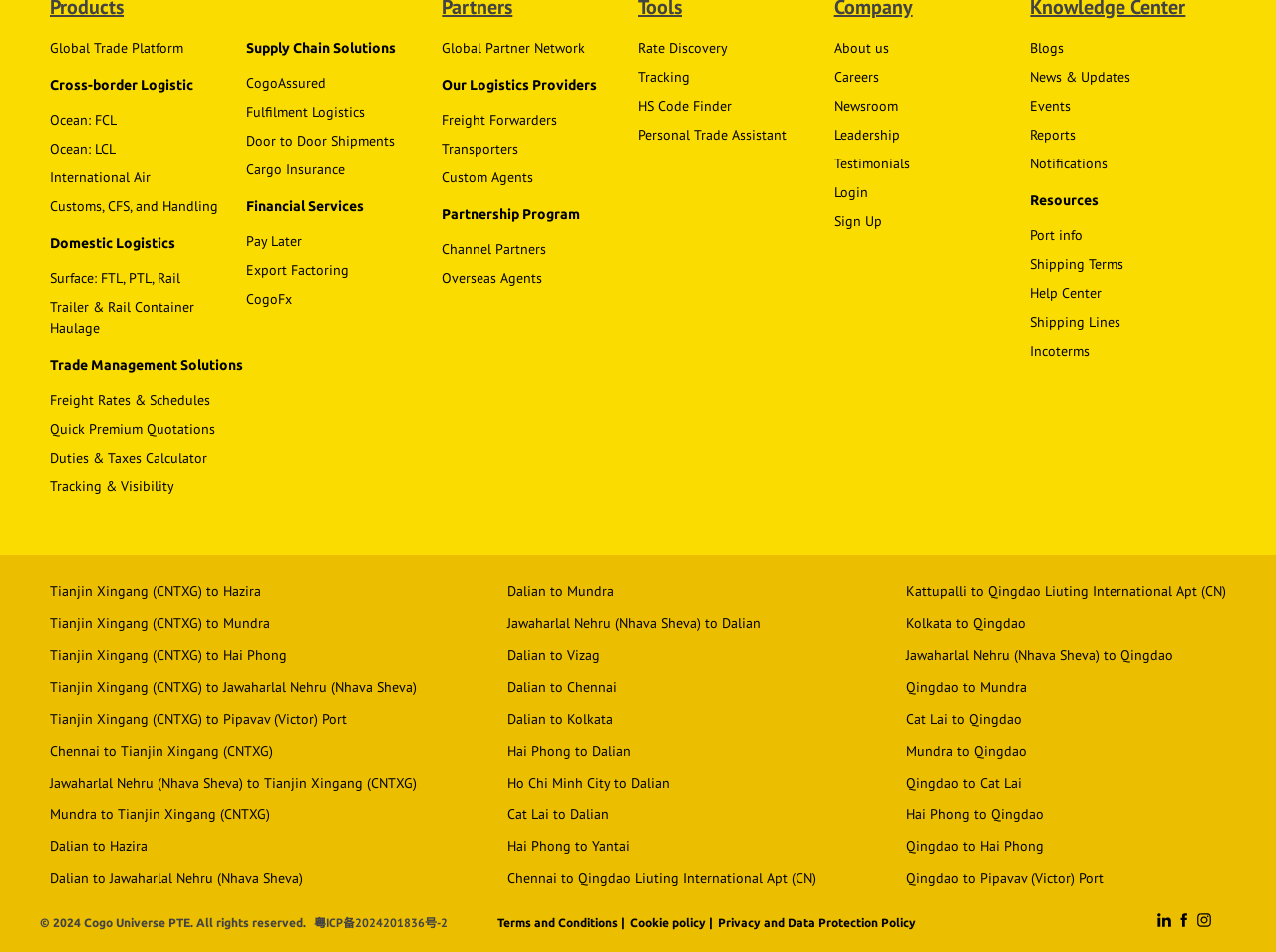What is the last link under the 'Resources' heading?
Based on the visual, give a brief answer using one word or a short phrase.

Incoterms